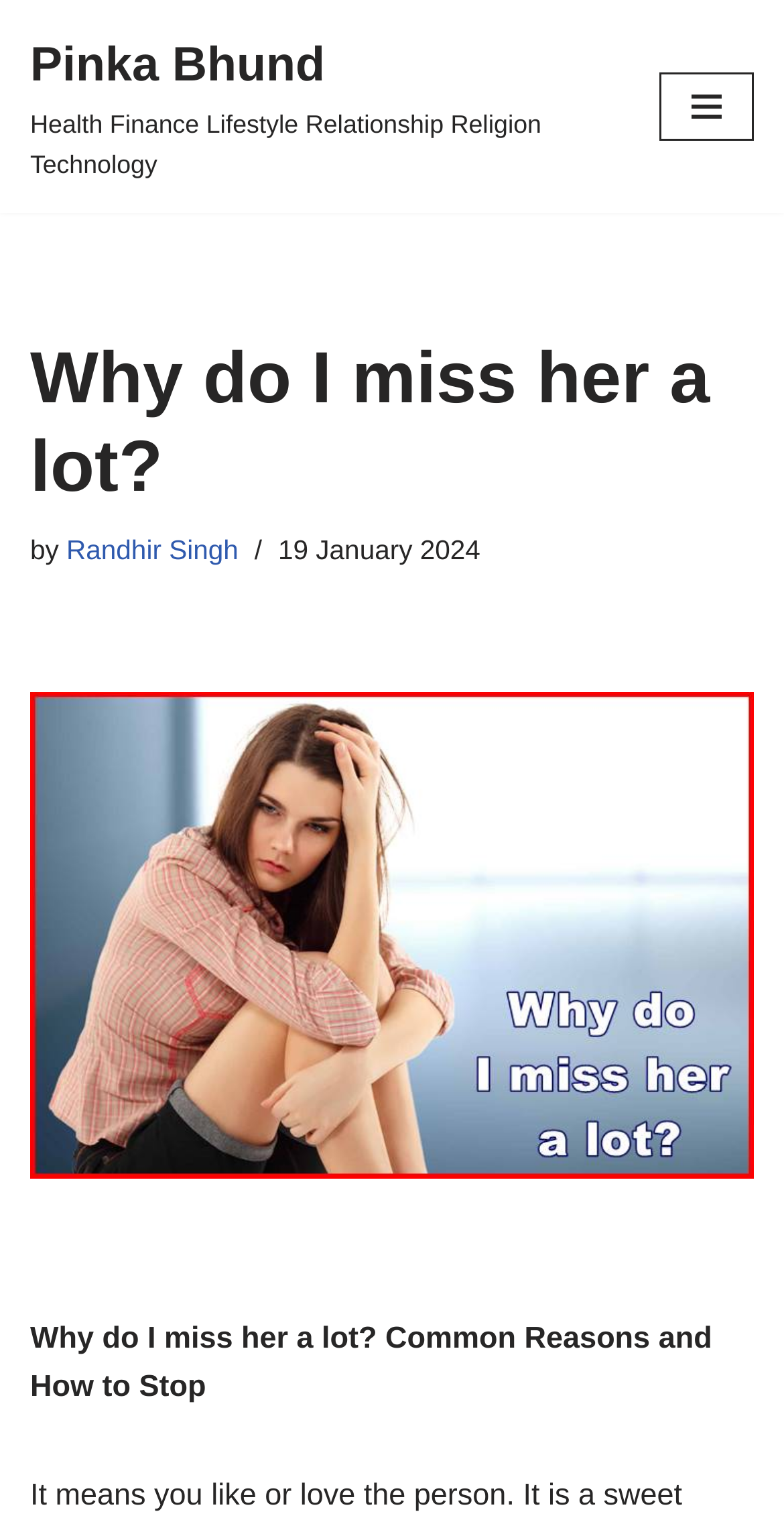What is the purpose of the button at the top right corner?
Based on the content of the image, thoroughly explain and answer the question.

I found the purpose of the button by looking at the button element with the text 'Navigation Menu' which is located at the top right corner of the webpage.